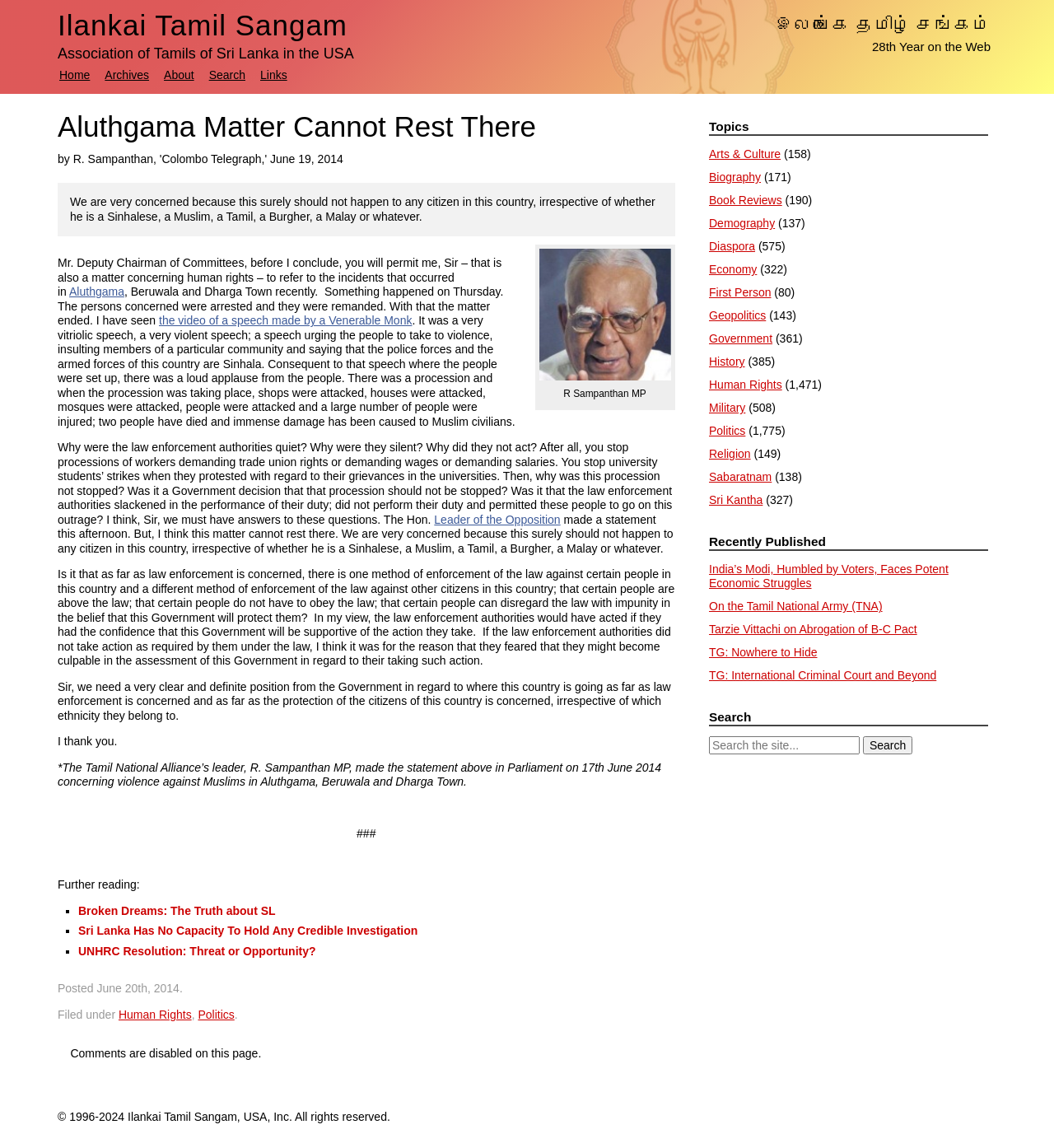Please give the bounding box coordinates of the area that should be clicked to fulfill the following instruction: "Click on the 'Aluthgama' link". The coordinates should be in the format of four float numbers from 0 to 1, i.e., [left, top, right, bottom].

[0.066, 0.248, 0.118, 0.26]